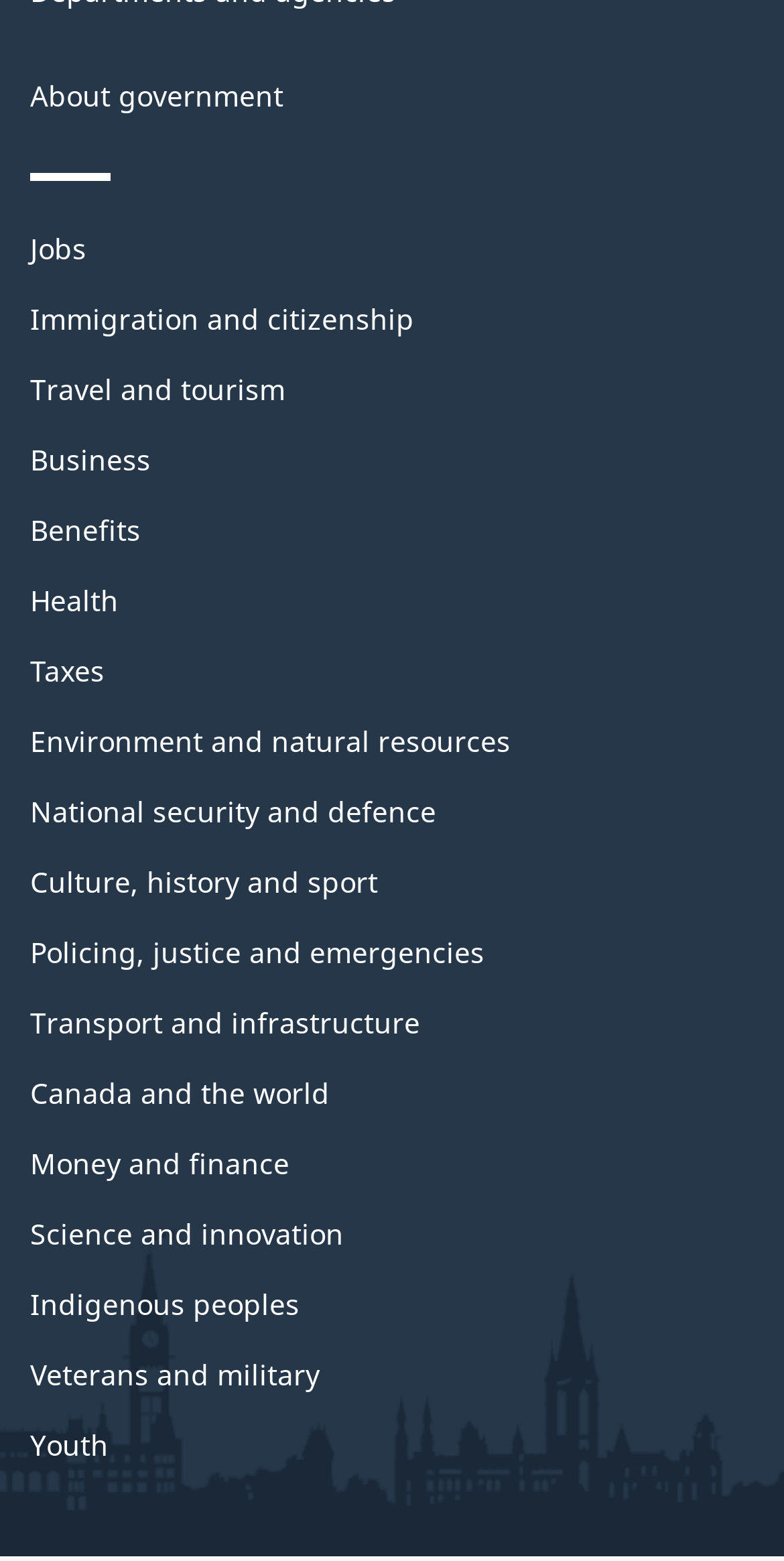Is 'Business' a topic related to 'Money and finance'?
Based on the image, give a concise answer in the form of a single word or short phrase.

Yes